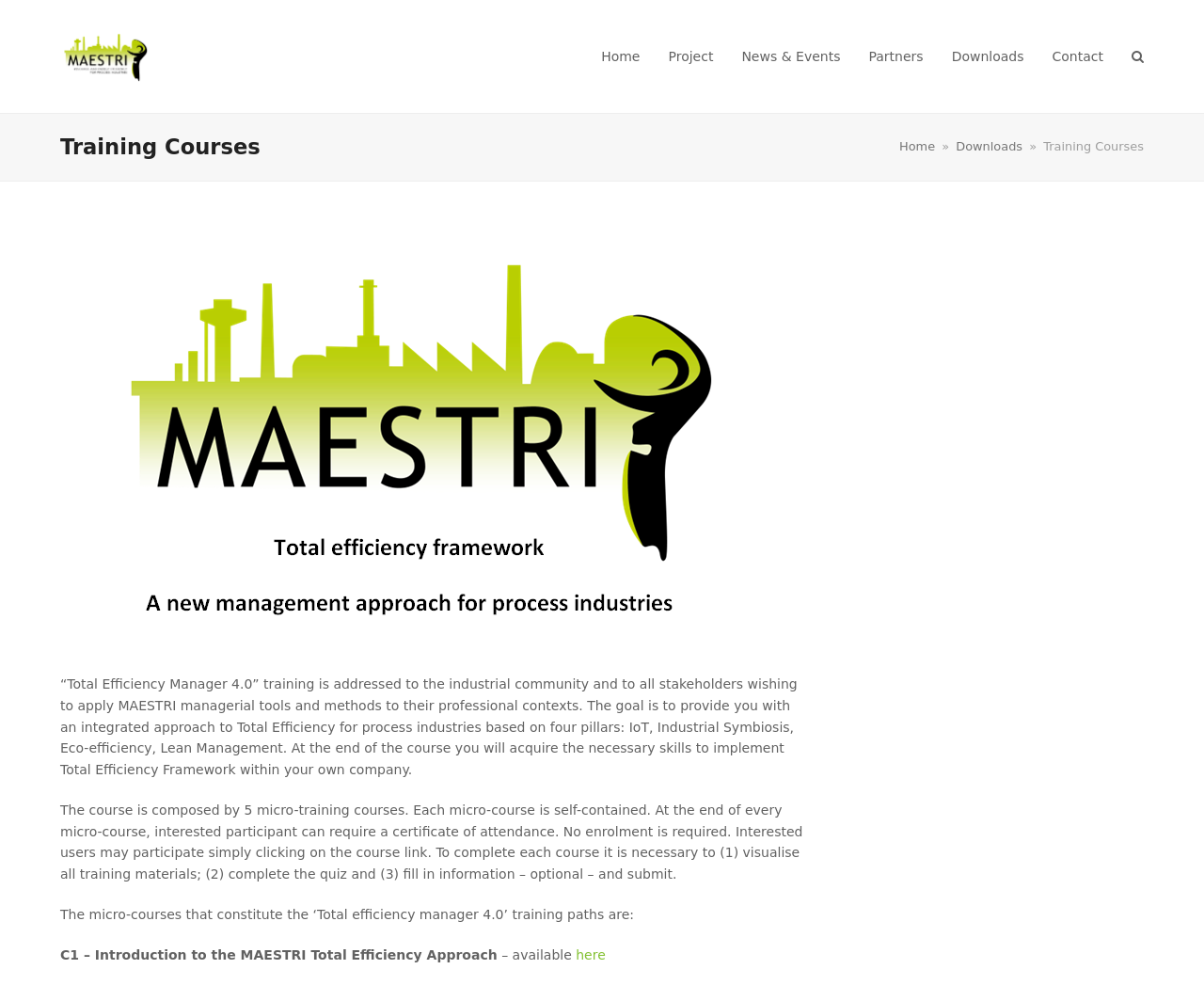Show the bounding box coordinates of the region that should be clicked to follow the instruction: "Go to Home page."

[0.488, 0.033, 0.543, 0.081]